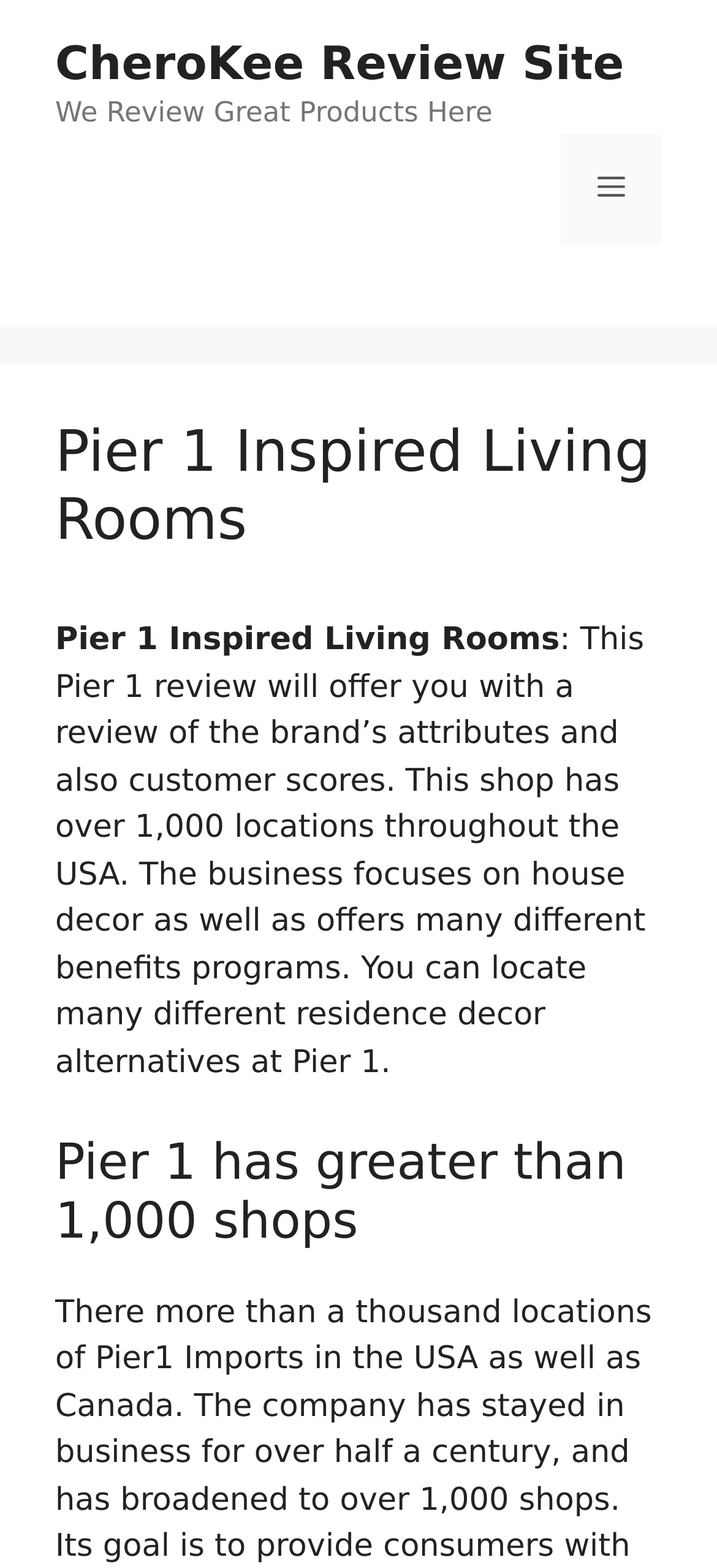Find the bounding box of the UI element described as: "CheroKee Review Site". The bounding box coordinates should be given as four float values between 0 and 1, i.e., [left, top, right, bottom].

[0.077, 0.023, 0.87, 0.057]